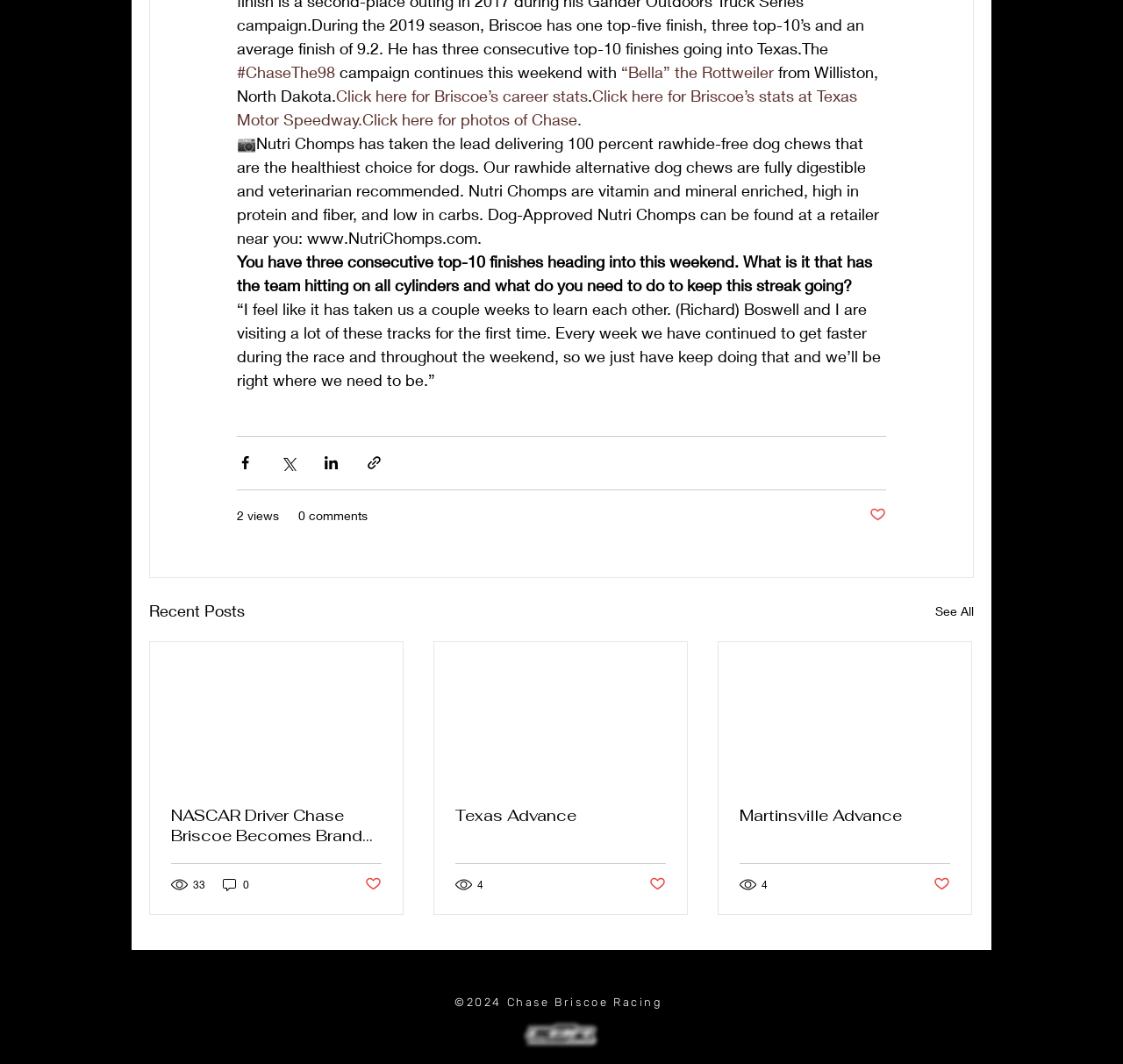How many views does the second article have?
Can you provide a detailed and comprehensive answer to the question?

The answer can be found in the second article, where it is mentioned that '4 views'.